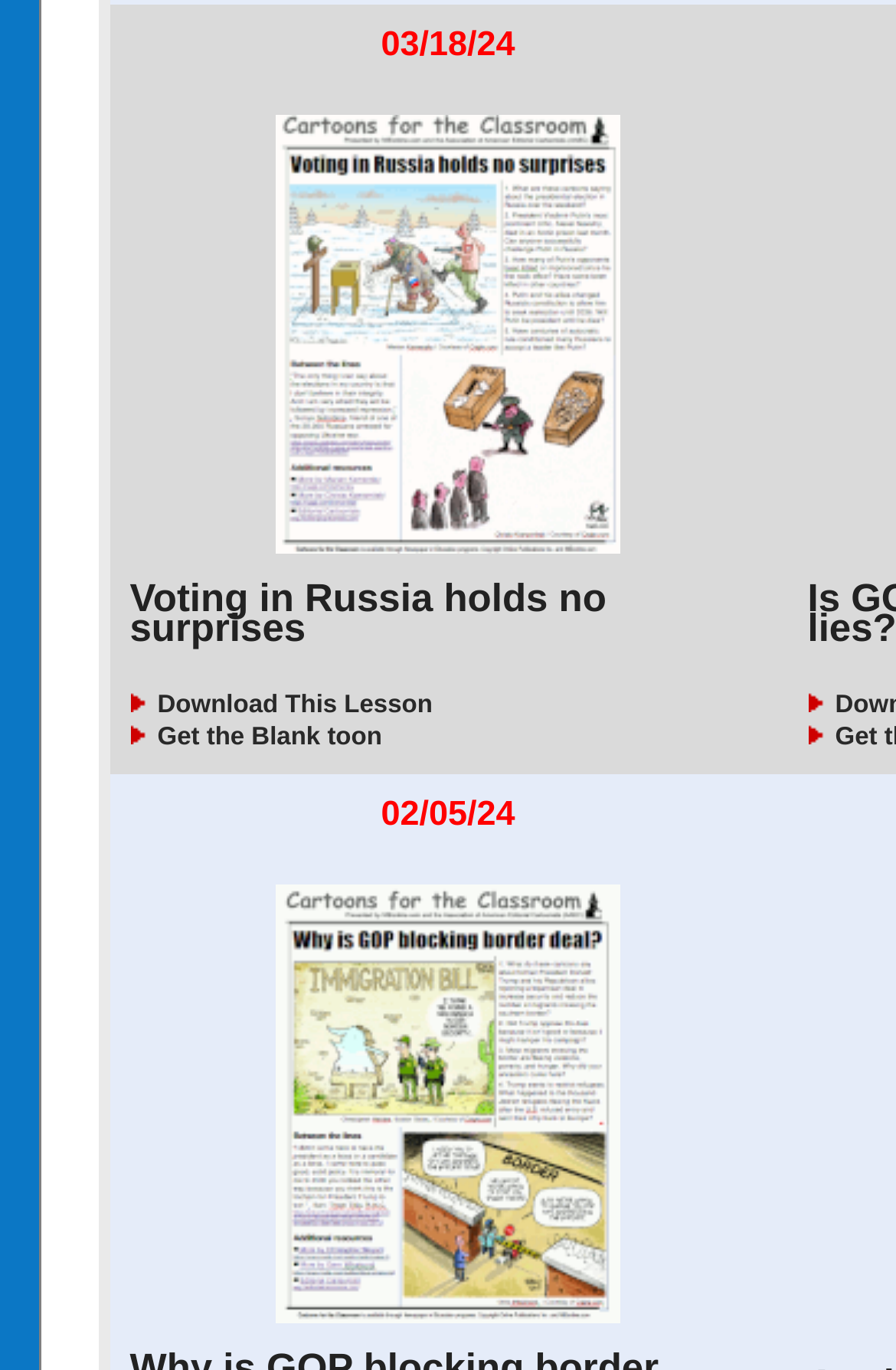What is the position of the image with the download icon?
Could you please answer the question thoroughly and with as much detail as possible?

Based on the bounding box coordinates [0.145, 0.503, 0.176, 0.519], the image with the download icon is located at the top-left corner of the element.